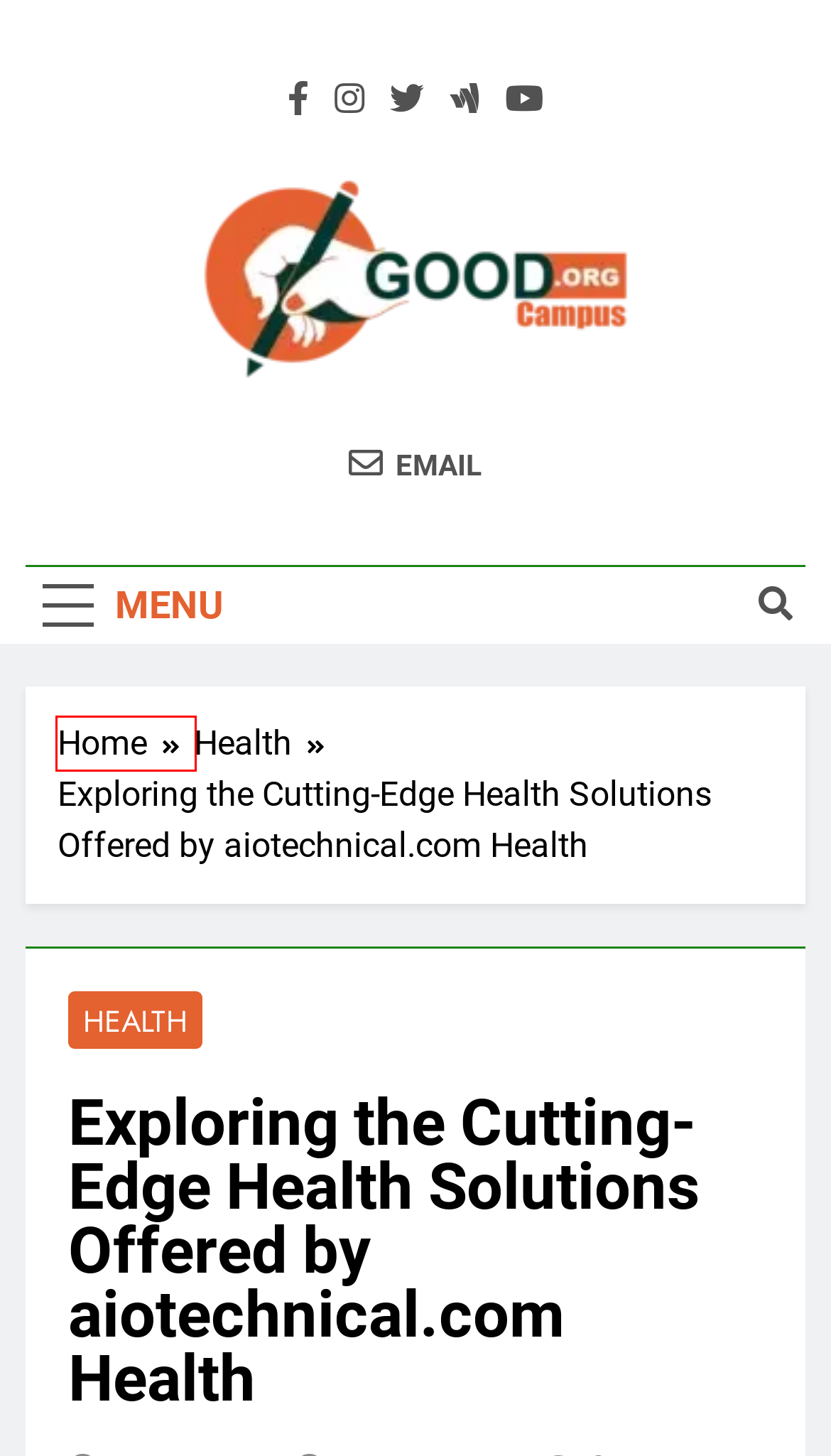Examine the screenshot of the webpage, which includes a red bounding box around an element. Choose the best matching webpage description for the page that will be displayed after clicking the element inside the red bounding box. Here are the candidates:
A. The Ultimate Homedics Back Massager Roller Review: A Comprehensive Guide
B. Free & Premium Clean Design WordPress Themes - Blaze Themes
C. STDs Explained: Symptoms, Prevention, and Treatment -
D. Exploring the Phenomenon of Aizen Power reviews in Bleach
E. Types of AI Algorithms and How They Work
F. FitCoding - Tech, Business, entertainment and fashion
G. Contact Us -
H. Health -

F